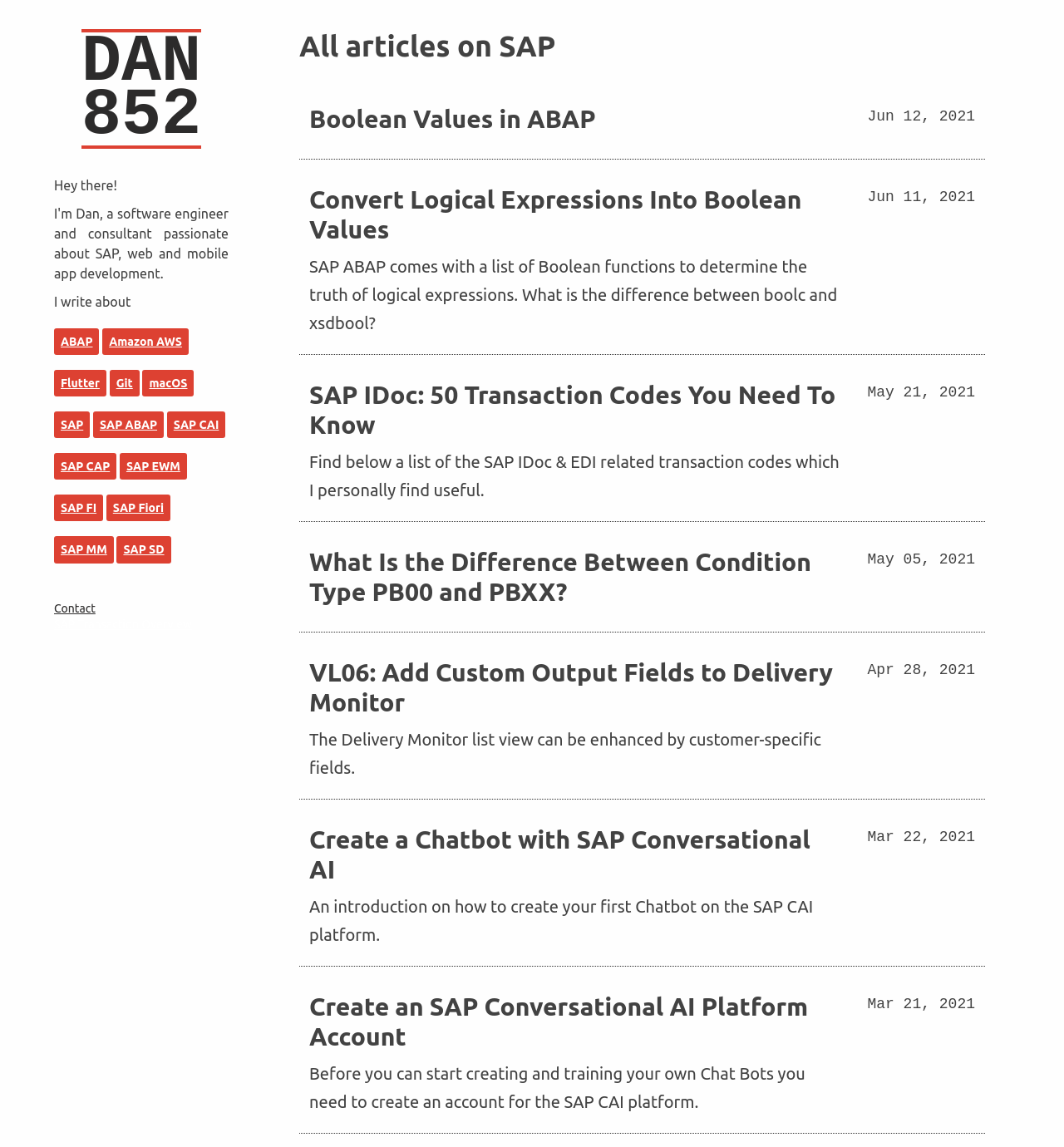Find the bounding box coordinates for the element that must be clicked to complete the instruction: "Contact Dan". The coordinates should be four float numbers between 0 and 1, indicated as [left, top, right, bottom].

[0.051, 0.524, 0.09, 0.536]